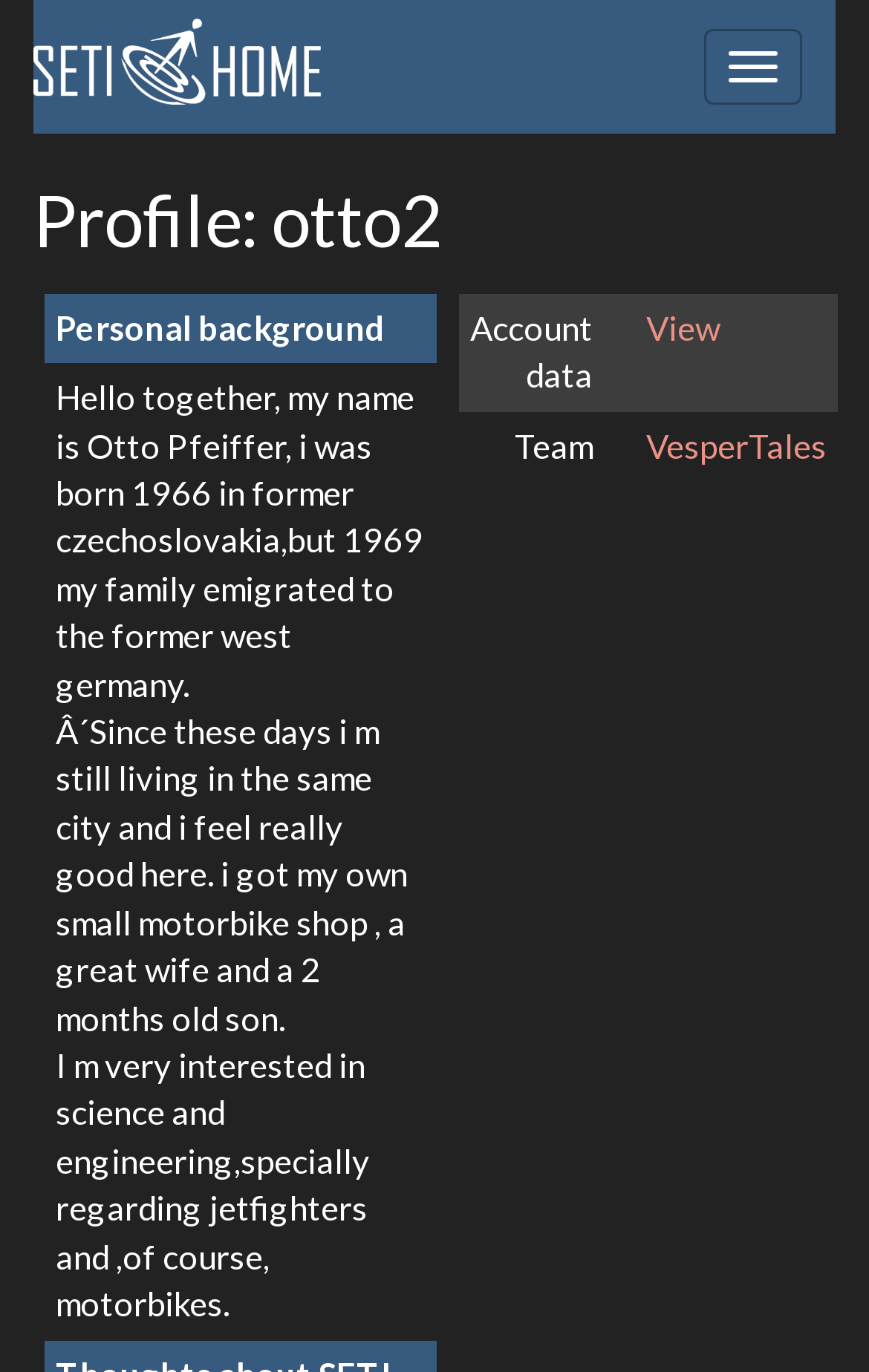What is Otto's occupation?
Please ensure your answer to the question is detailed and covers all necessary aspects.

From the gridcell element containing Otto's personal background information, I can see that he mentions having his own small motorbike shop, which suggests that he is a motorbike shop owner.